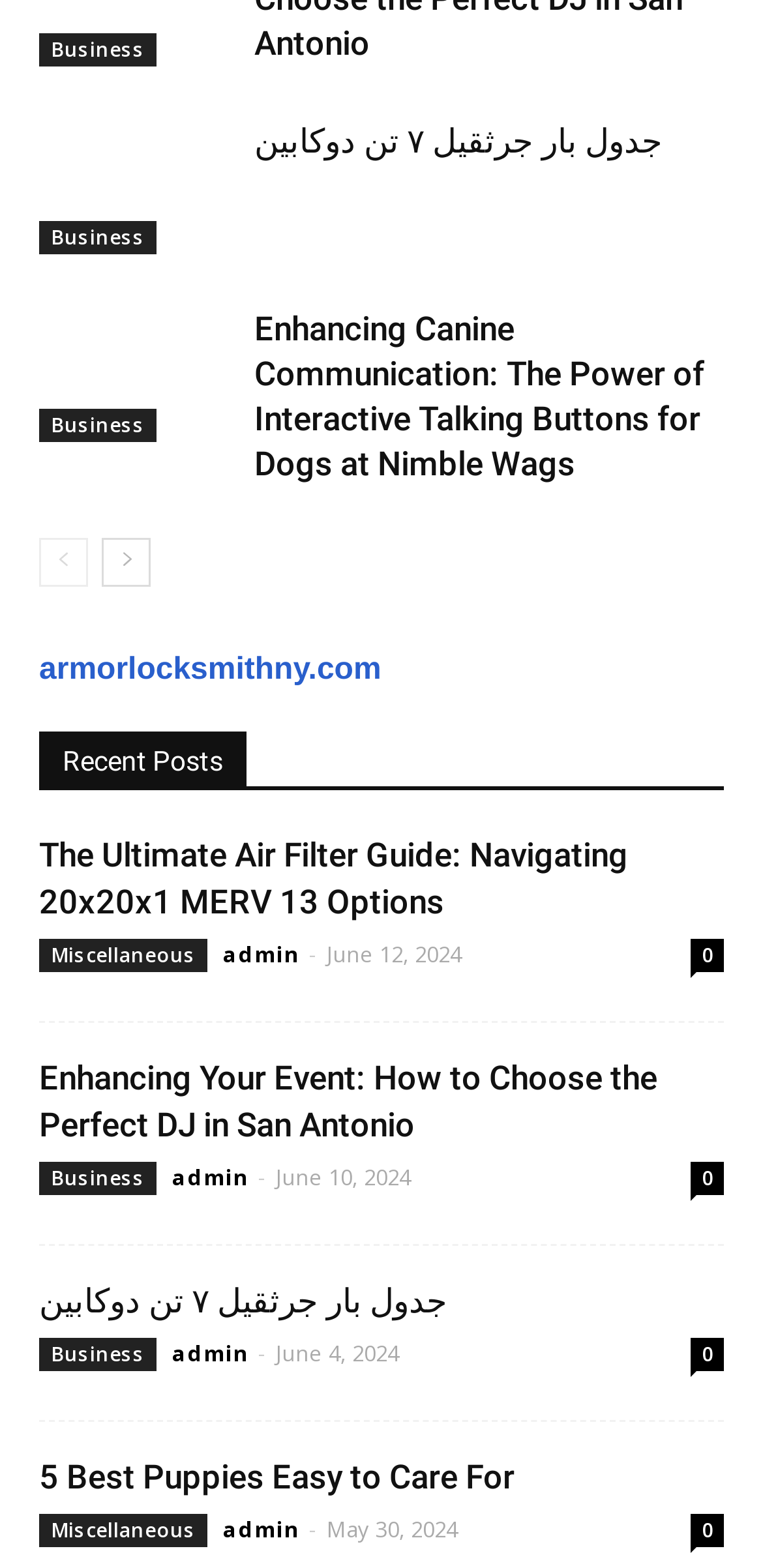What is the title of the first post?
From the screenshot, supply a one-word or short-phrase answer.

جدول بار جرثقیل ۷ تن دوکابین